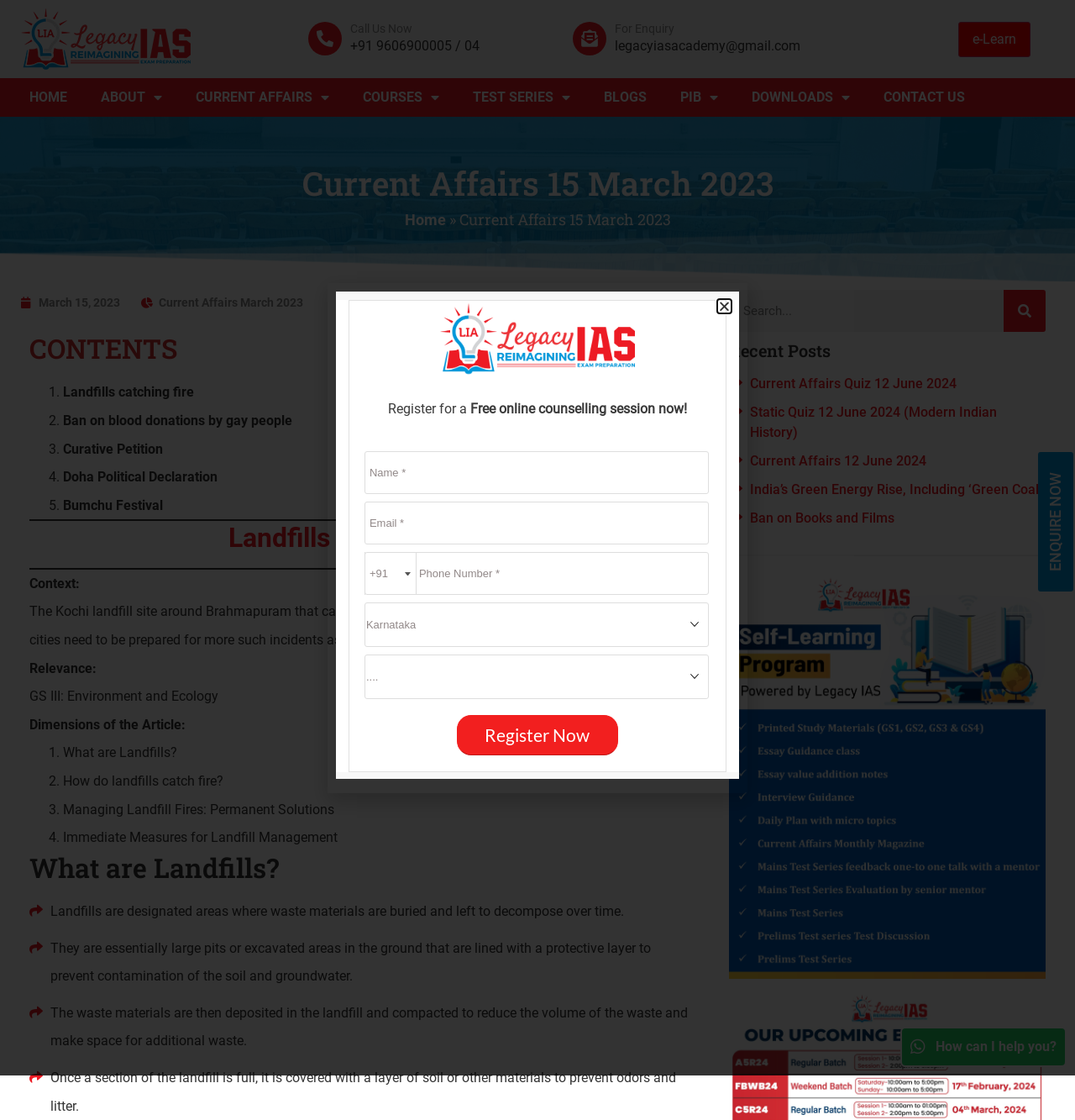Locate the bounding box coordinates of the item that should be clicked to fulfill the instruction: "Click on the 'Current Affairs 15 March 2023' link".

[0.02, 0.263, 0.112, 0.278]